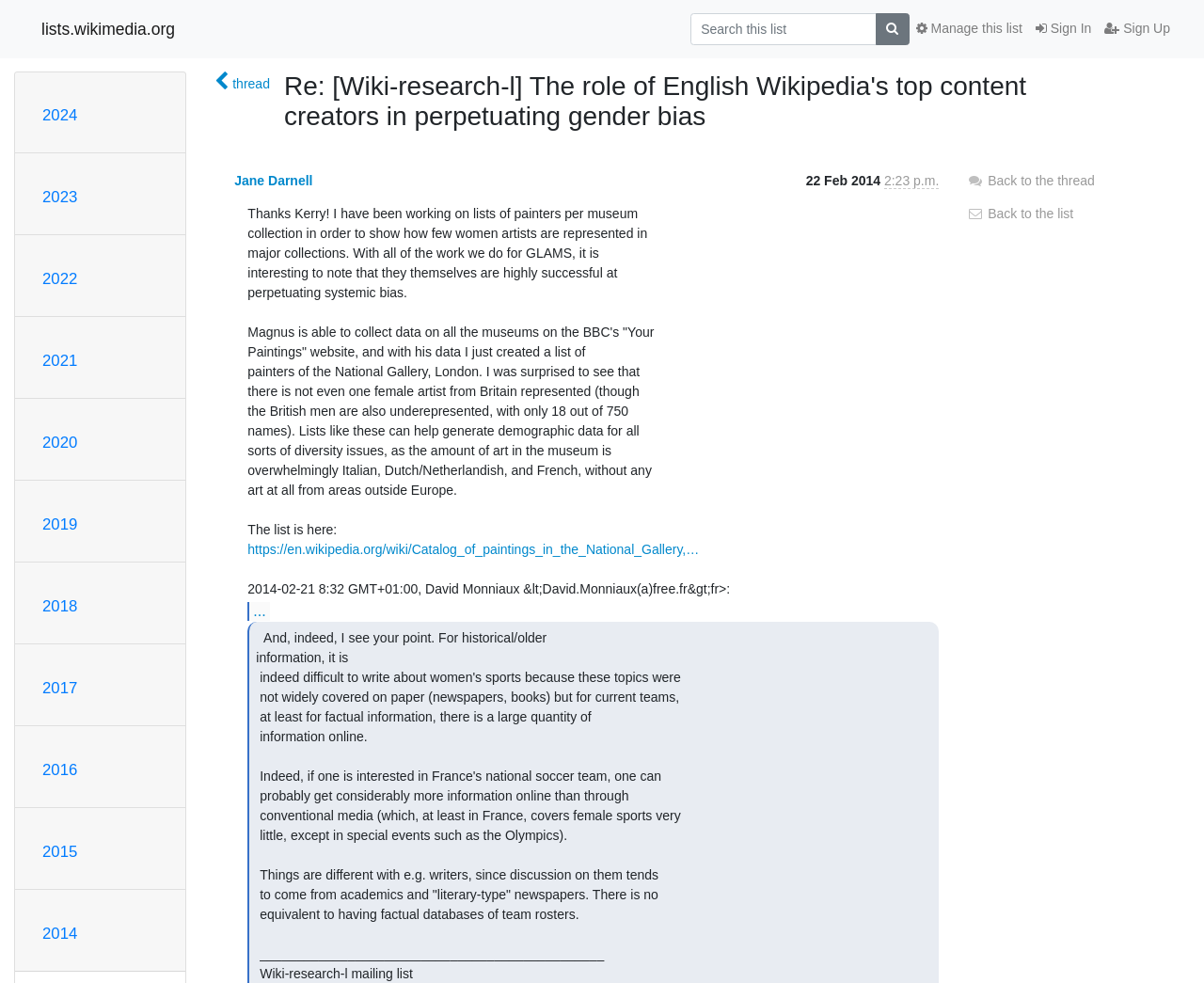Identify the title of the webpage and provide its text content.

Re: [Wiki-research-l] The role of English Wikipedia's top content creators in perpetuating gender bias